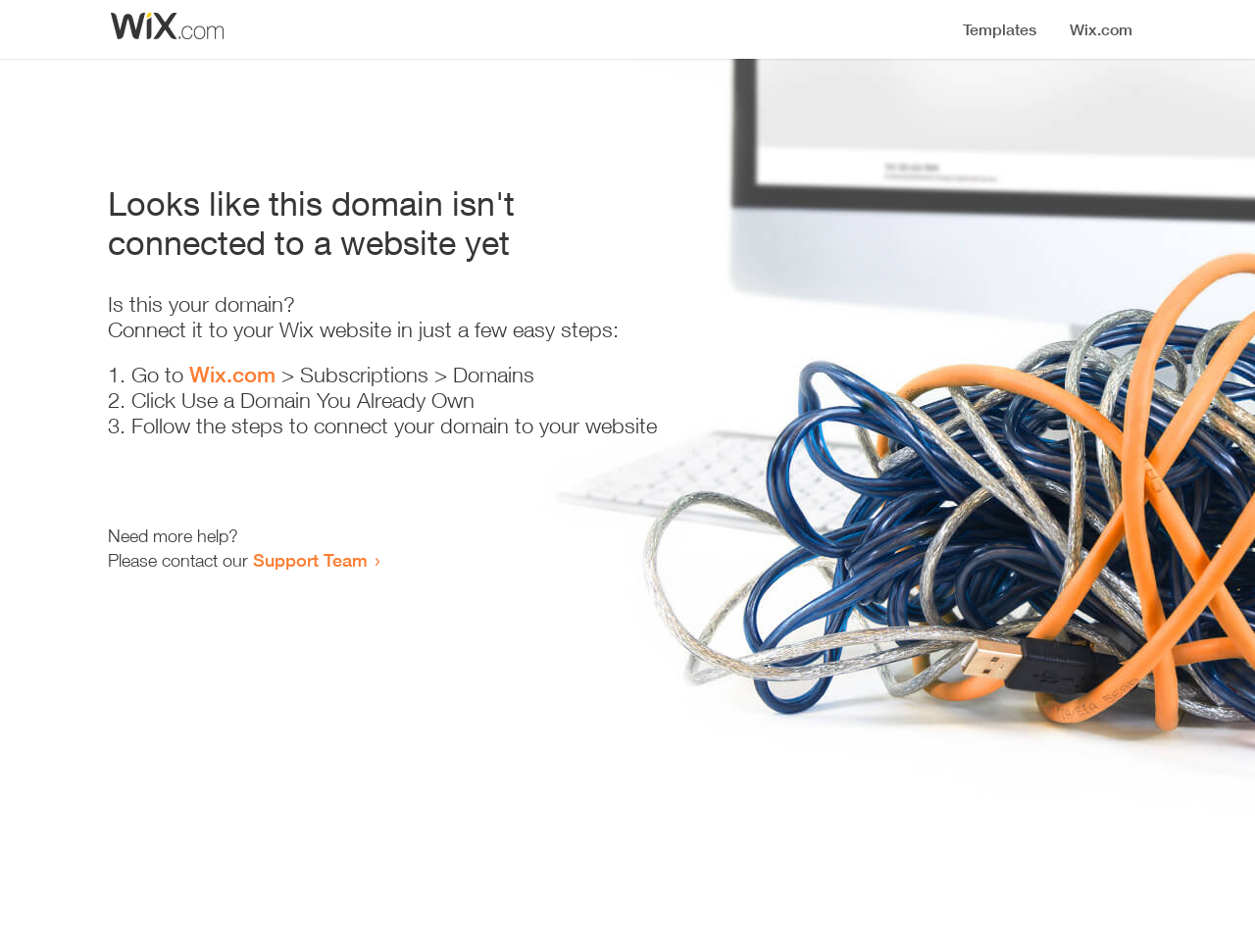Identify the bounding box for the described UI element: "Wix.com".

[0.151, 0.38, 0.22, 0.407]